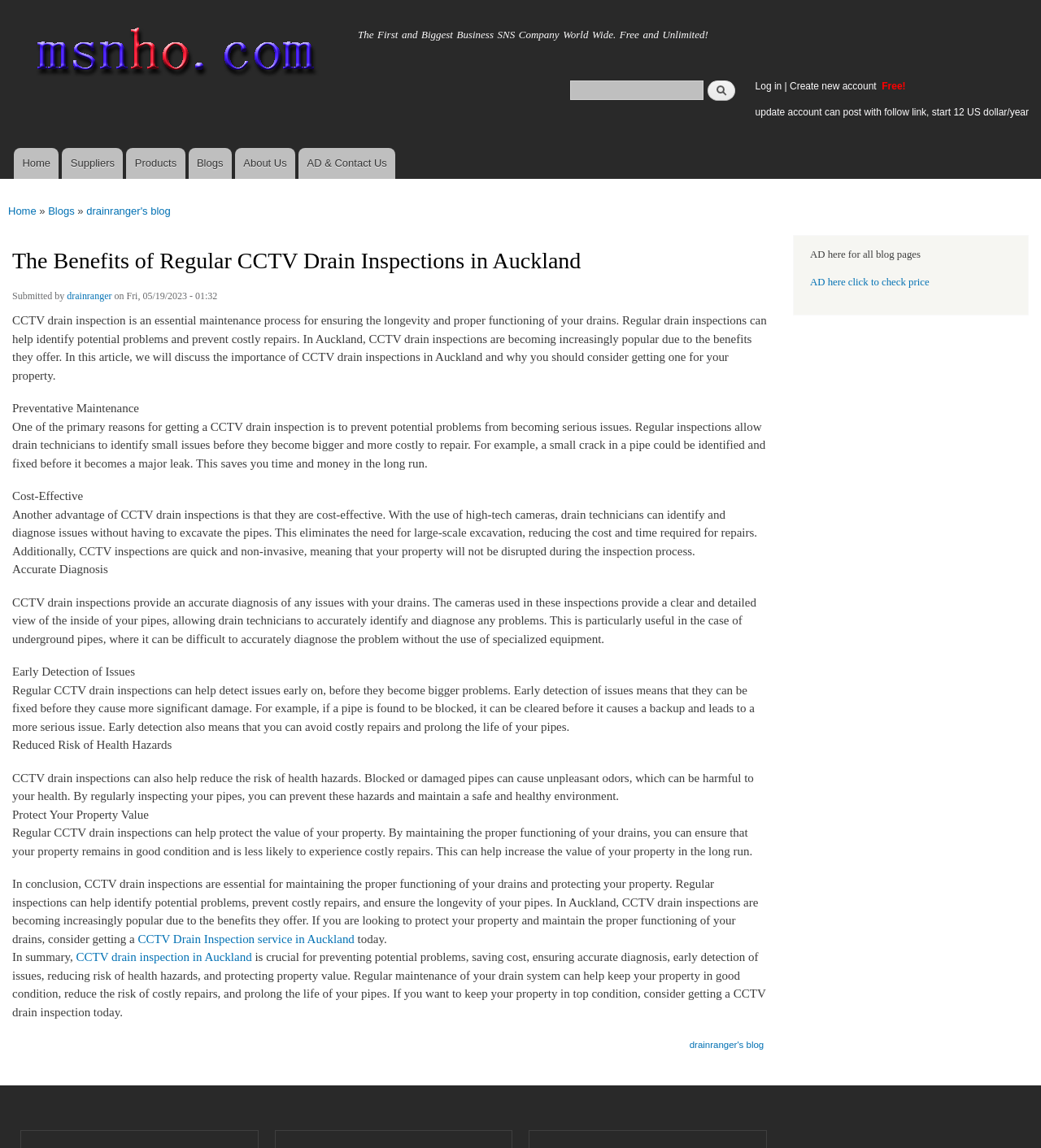Specify the bounding box coordinates of the element's region that should be clicked to achieve the following instruction: "Create a new account". The bounding box coordinates consist of four float numbers between 0 and 1, in the format [left, top, right, bottom].

[0.759, 0.07, 0.844, 0.08]